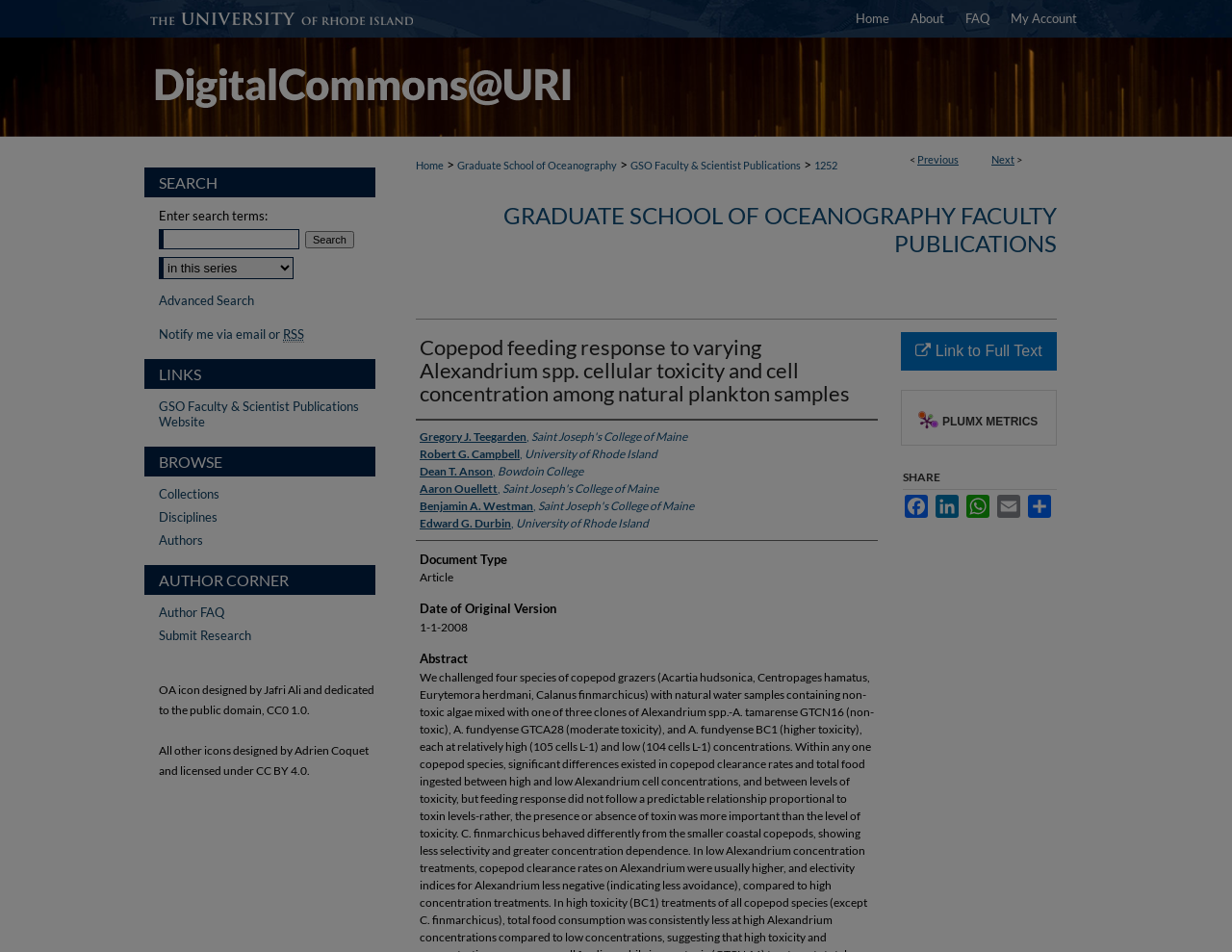Given the description of a UI element: "GSO Faculty & Scientist Publications", identify the bounding box coordinates of the matching element in the webpage screenshot.

[0.512, 0.167, 0.65, 0.18]